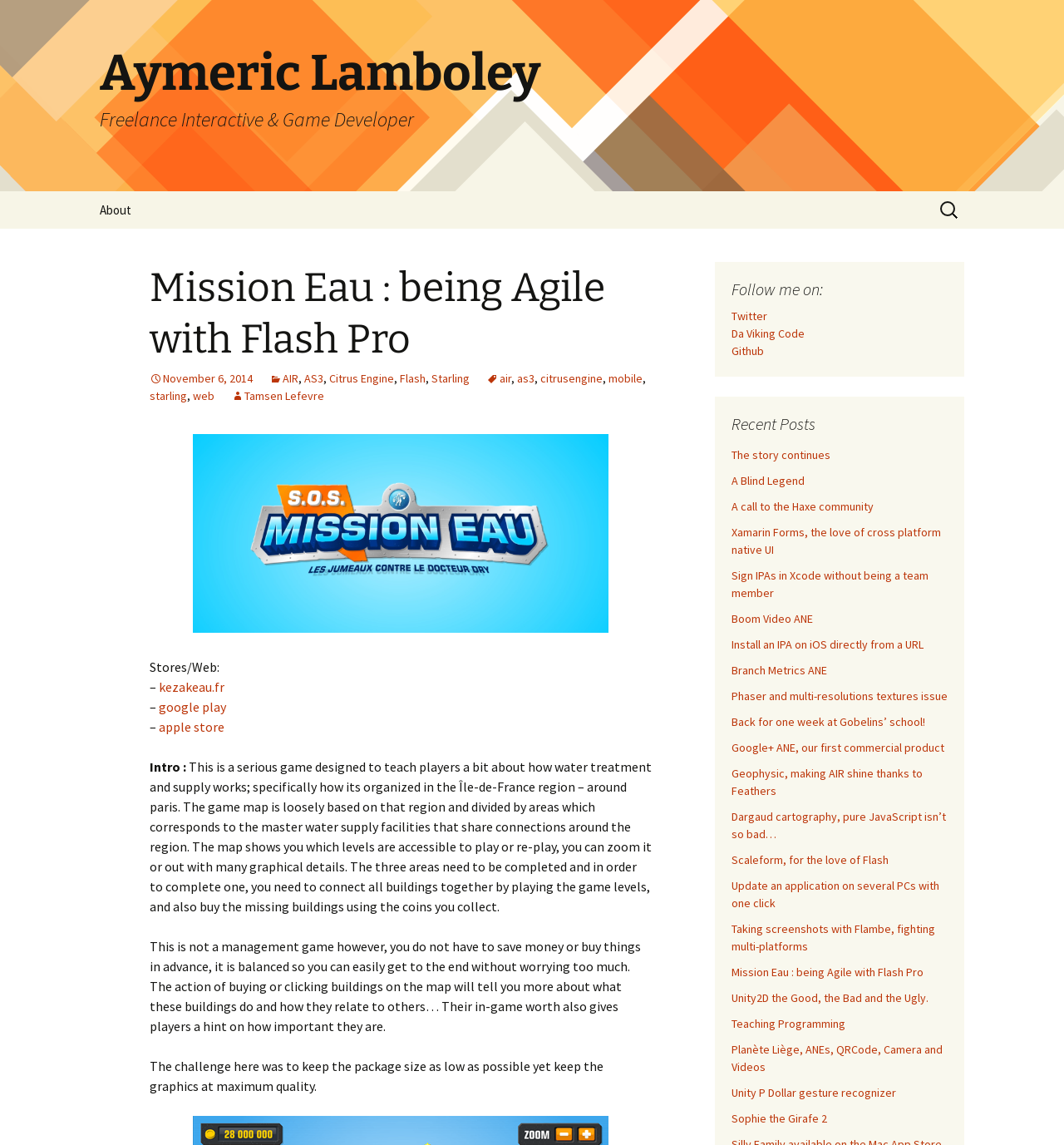Please find the bounding box coordinates of the clickable region needed to complete the following instruction: "Follow Aymeric Lamboley on Twitter". The bounding box coordinates must consist of four float numbers between 0 and 1, i.e., [left, top, right, bottom].

[0.688, 0.269, 0.721, 0.282]